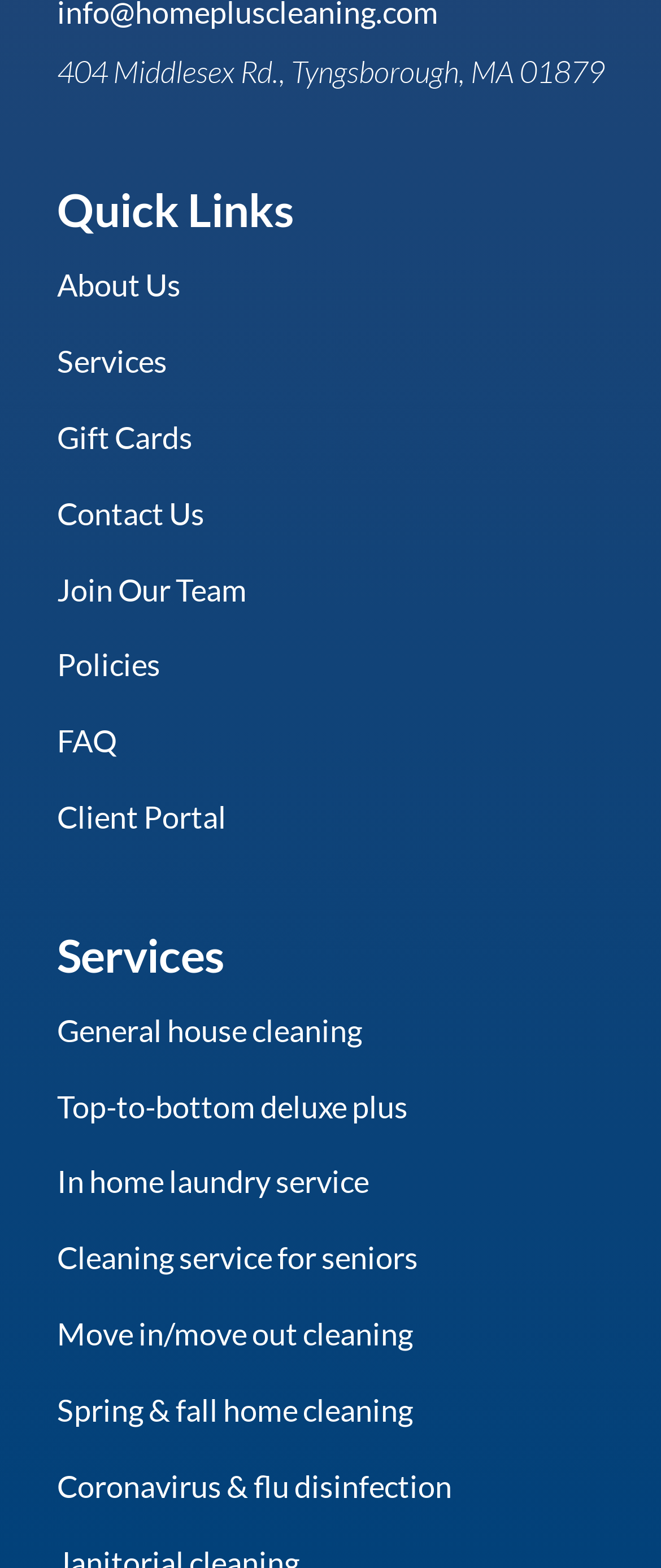Please mark the clickable region by giving the bounding box coordinates needed to complete this instruction: "Check out Coronavirus & flu disinfection".

[0.086, 0.936, 0.683, 0.96]